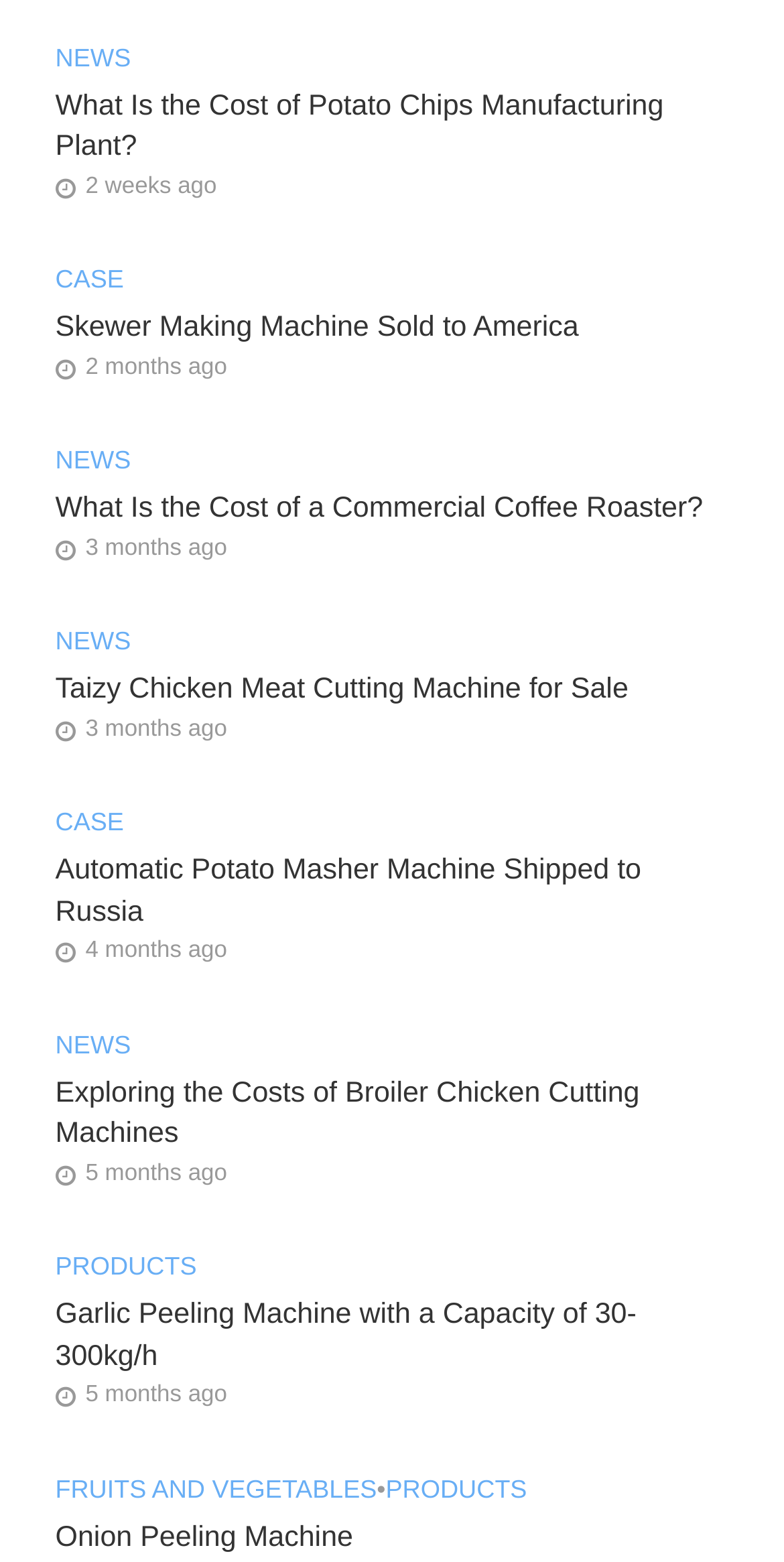Identify the bounding box for the UI element that is described as follows: "Products".

[0.492, 0.943, 0.672, 0.971]